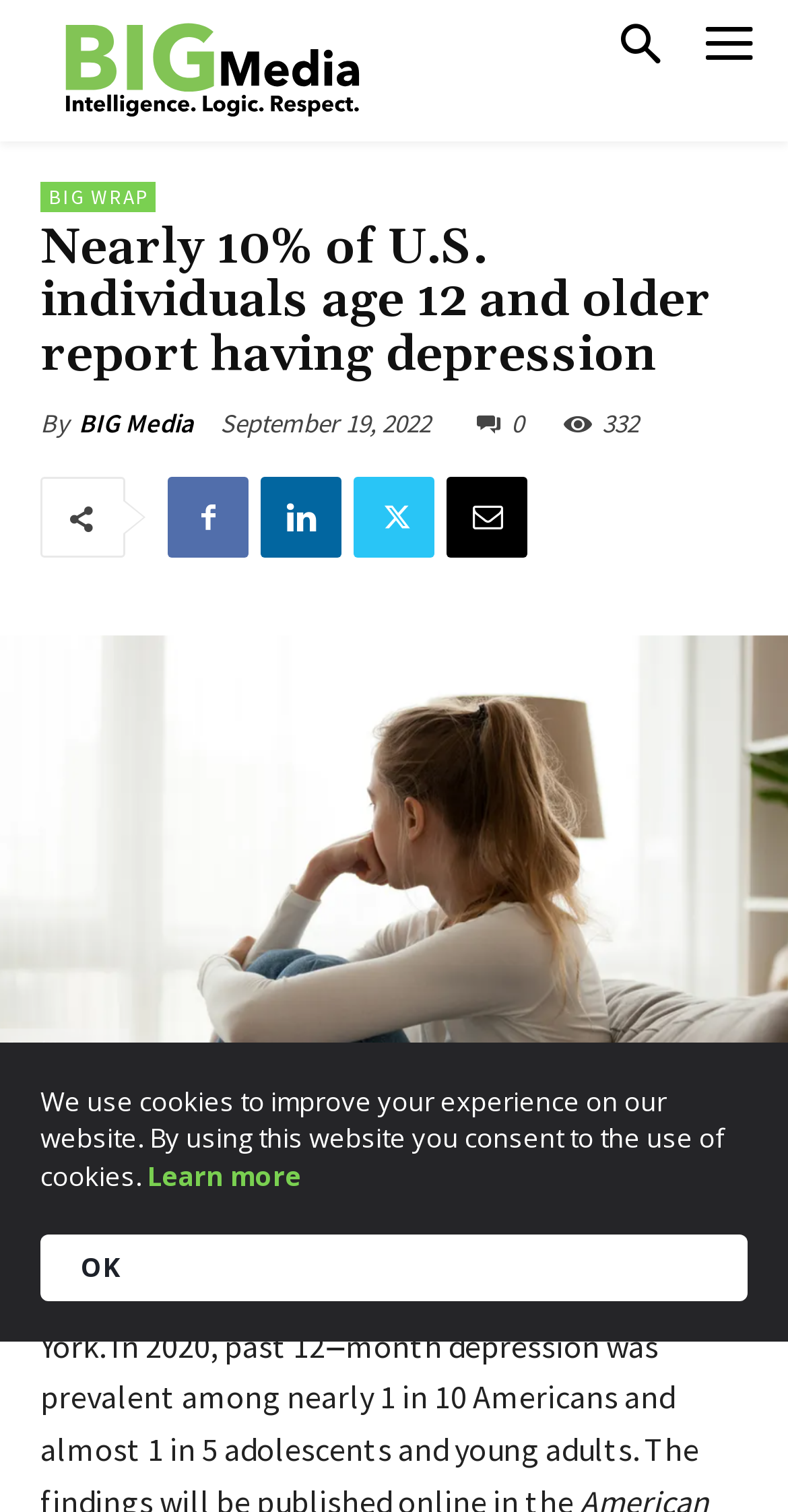Please find the bounding box coordinates for the clickable element needed to perform this instruction: "Learn about Preconstruction".

None